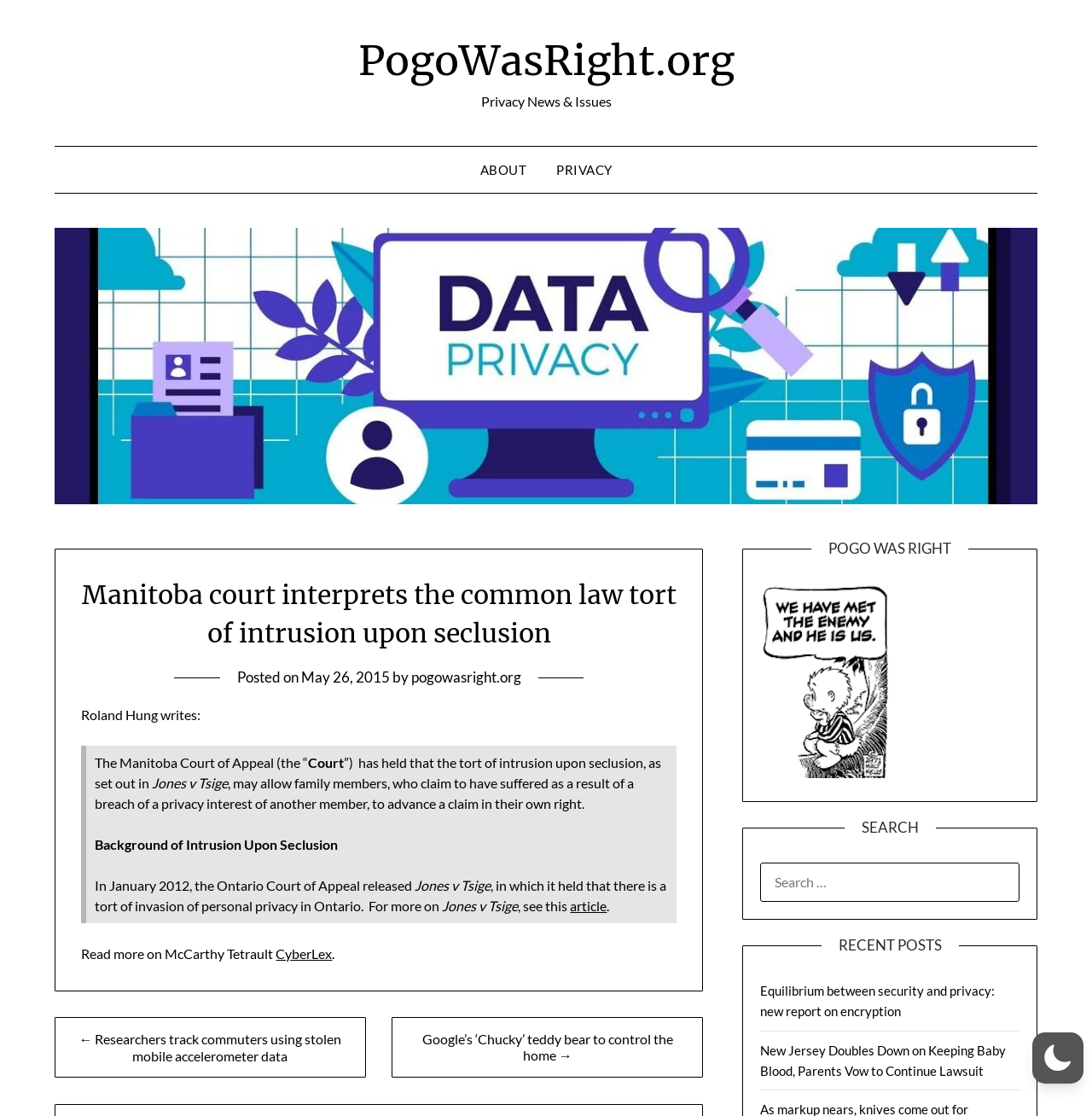Give the bounding box coordinates for the element described by: "May 26, 2015".

[0.276, 0.598, 0.357, 0.615]